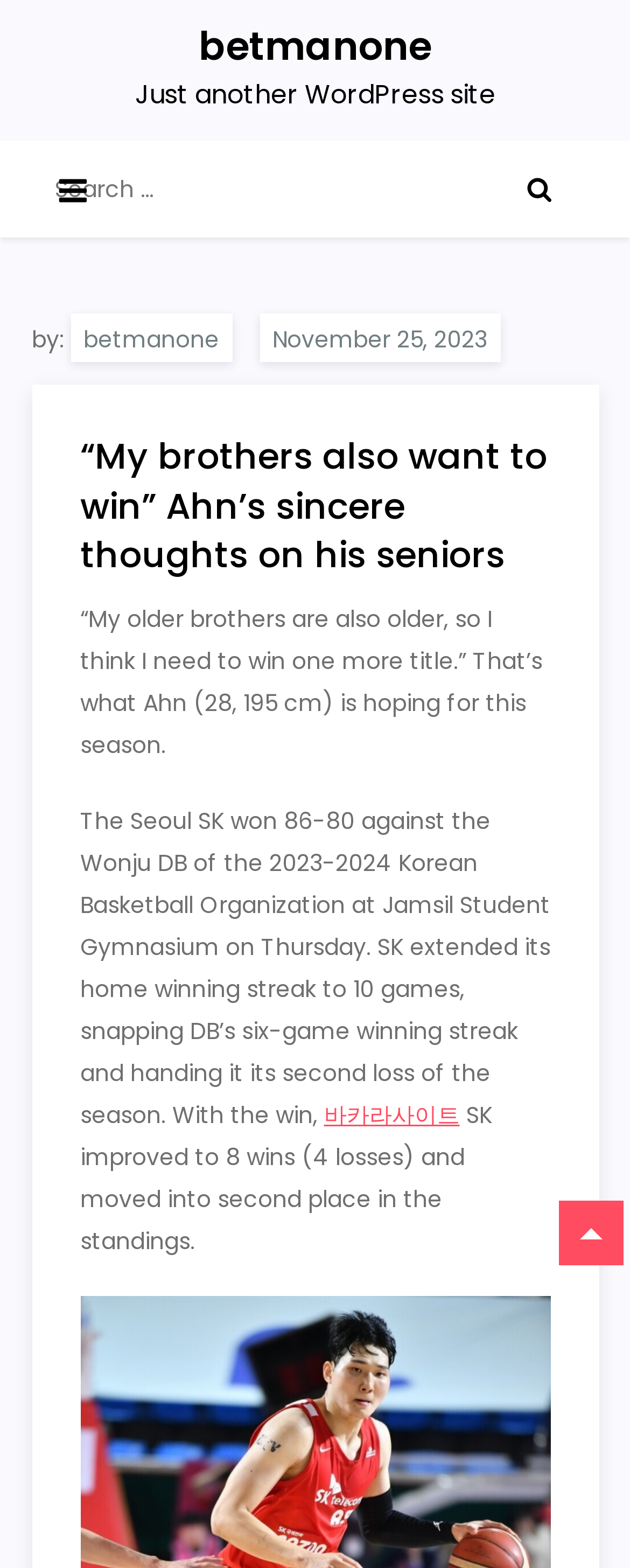Identify the bounding box coordinates necessary to click and complete the given instruction: "Check the date of the article".

[0.412, 0.2, 0.794, 0.231]